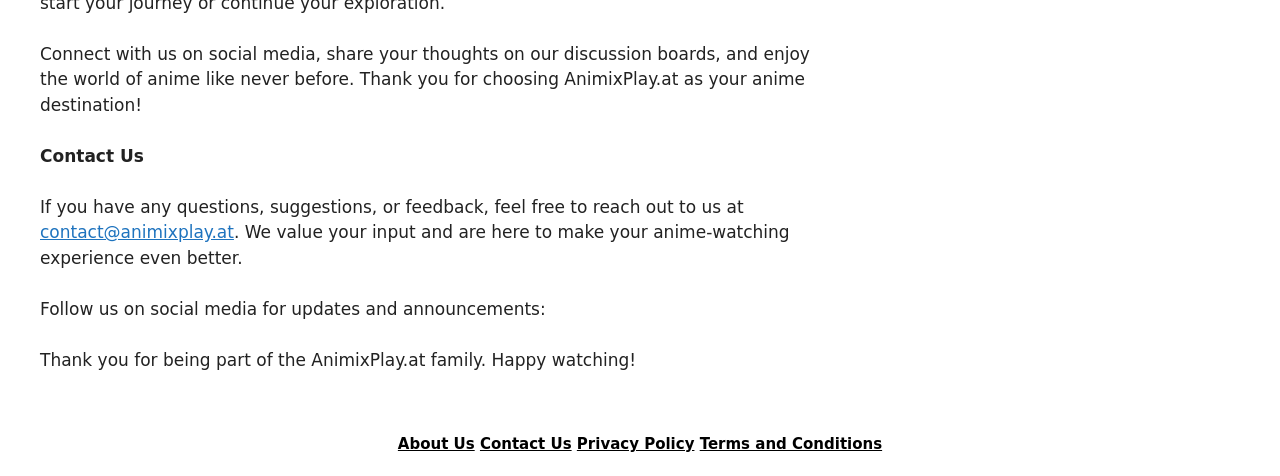What is the tone of the website's message?
Respond to the question with a single word or phrase according to the image.

Appreciative and welcoming